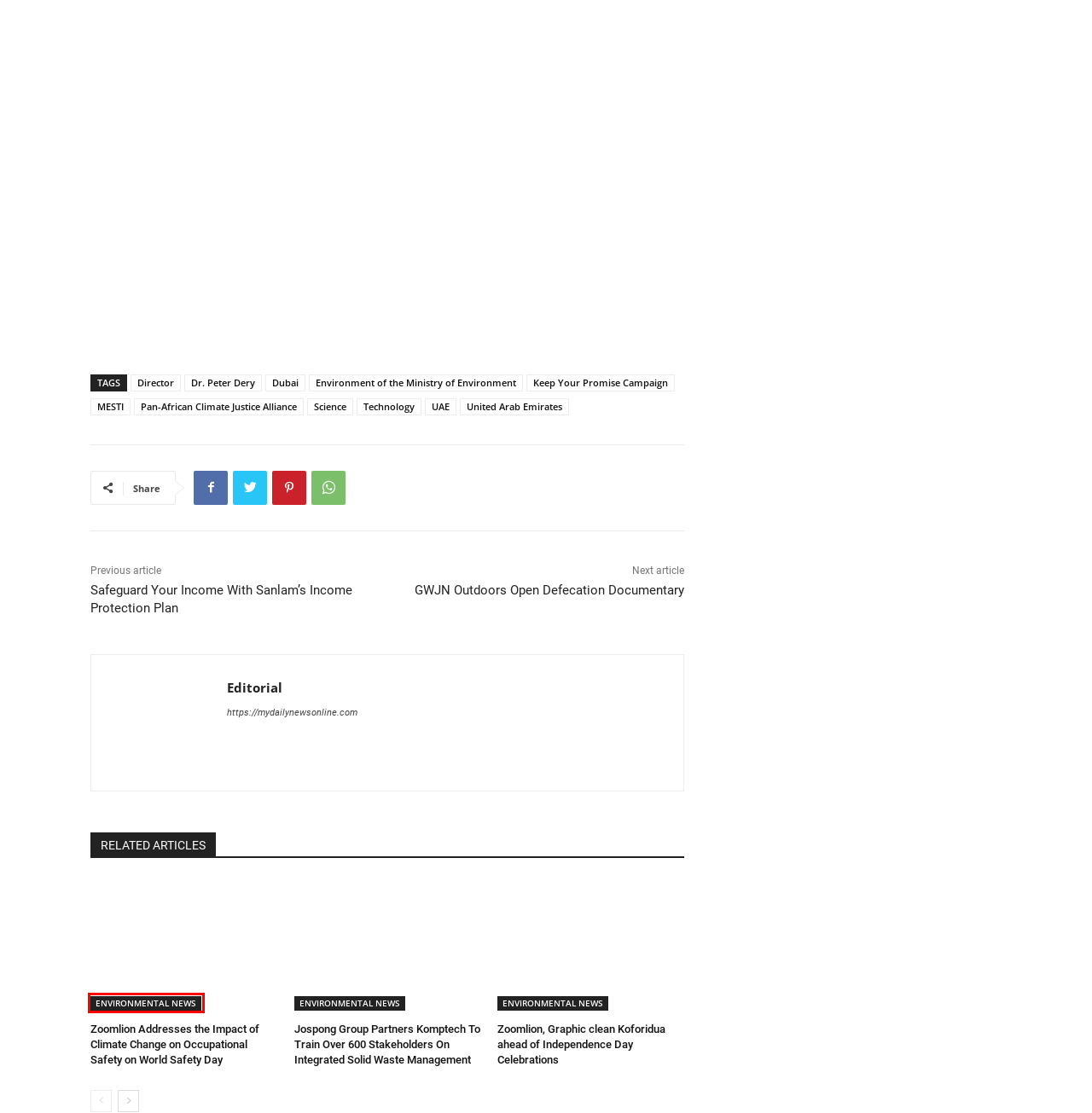Look at the screenshot of a webpage where a red bounding box surrounds a UI element. Your task is to select the best-matching webpage description for the new webpage after you click the element within the bounding box. The available options are:
A. Keep Your Promise Campaign Archives - mydailynewsonline
B. GWJN Outdoors Open Defecation Documentary - mydailynewsonline
C. ENVIRONMENTAL NEWS
D. UAE Archives - mydailynewsonline
E. Pan-African Climate Justice Alliance Archives - mydailynewsonline
F. United Arab Emirates Archives - mydailynewsonline
G. Safeguard Your Income With Sanlam's Income Protection Plan - mydailynewsonline
H. Dubai Archives - mydailynewsonline

C